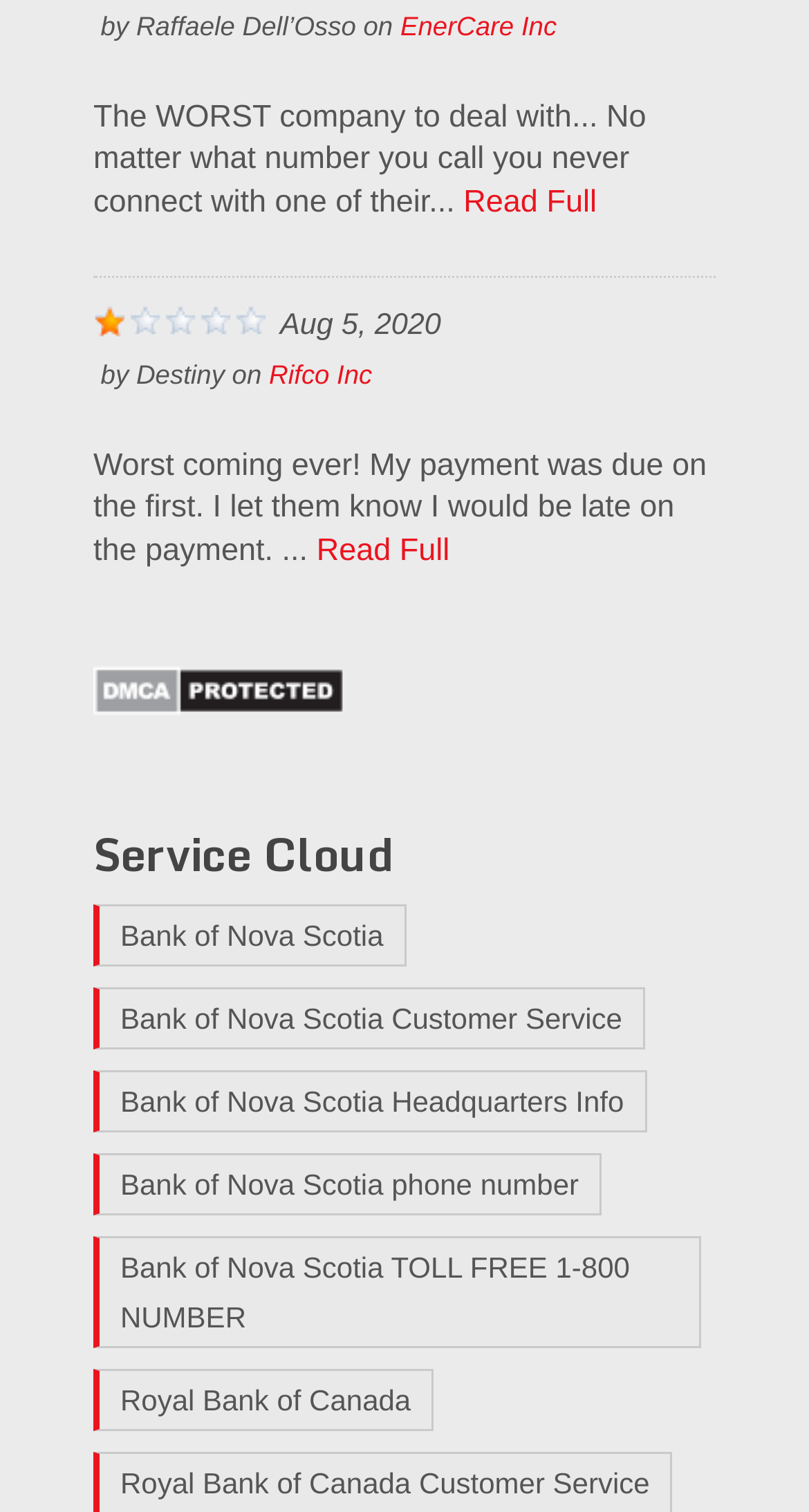Provide the bounding box coordinates of the HTML element described by the text: "Bank of Nova Scotia". The coordinates should be in the format [left, top, right, bottom] with values between 0 and 1.

[0.115, 0.598, 0.502, 0.639]